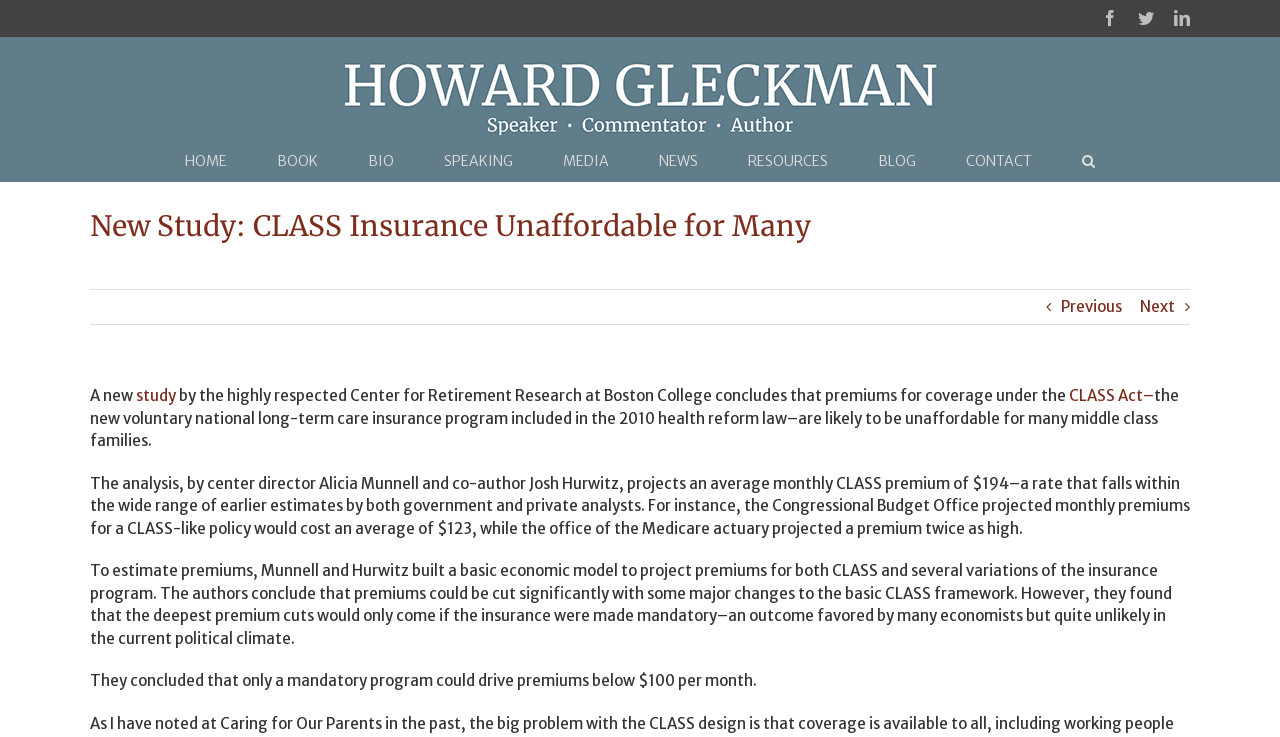How many links are there in the main menu?
Use the image to give a comprehensive and detailed response to the question.

I counted the number of link elements within the navigation element with the text 'Main Menu', which includes links to 'HOME', 'BOOK', 'BIO', 'SPEAKING', 'MEDIA', 'NEWS', 'RESOURCES', 'BLOG', and 'CONTACT', for a total of 9 links.